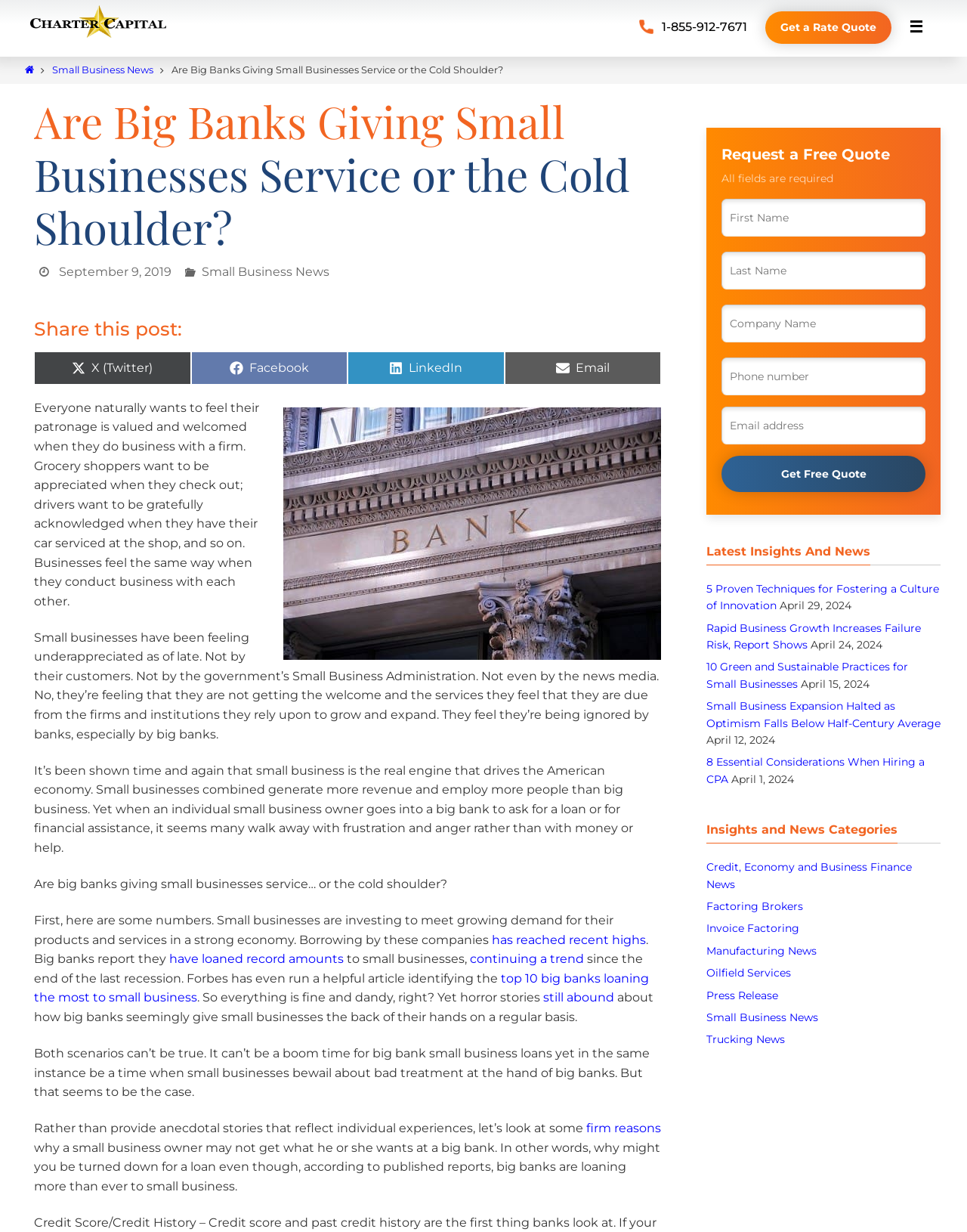Please determine the bounding box coordinates of the element to click in order to execute the following instruction: "Click on 'Request a Free Quote'". The coordinates should be four float numbers between 0 and 1, specified as [left, top, right, bottom].

[0.746, 0.116, 0.957, 0.135]